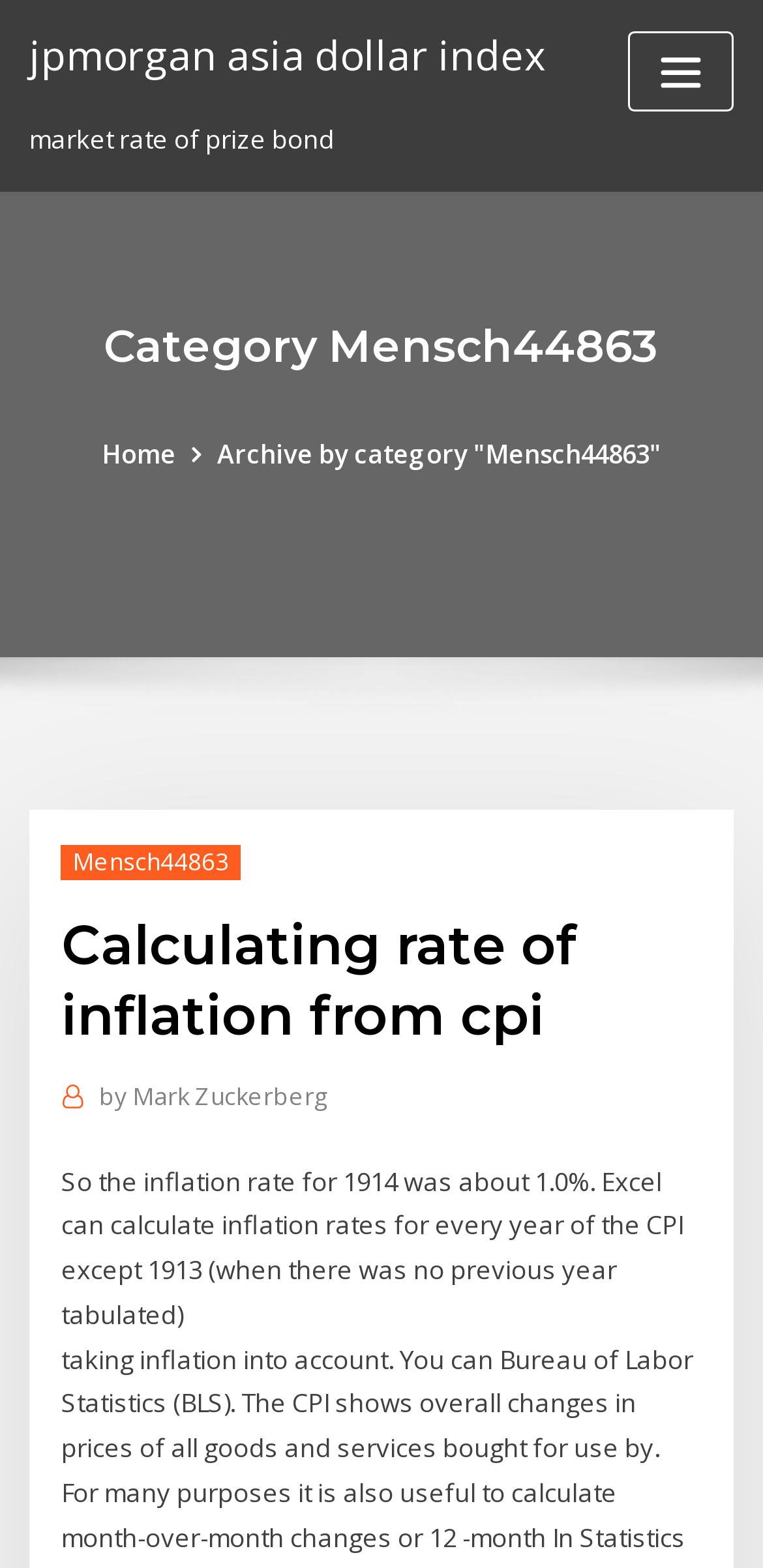What is the purpose of the link 'Home'?
Refer to the image and provide a one-word or short phrase answer.

To navigate to the homepage